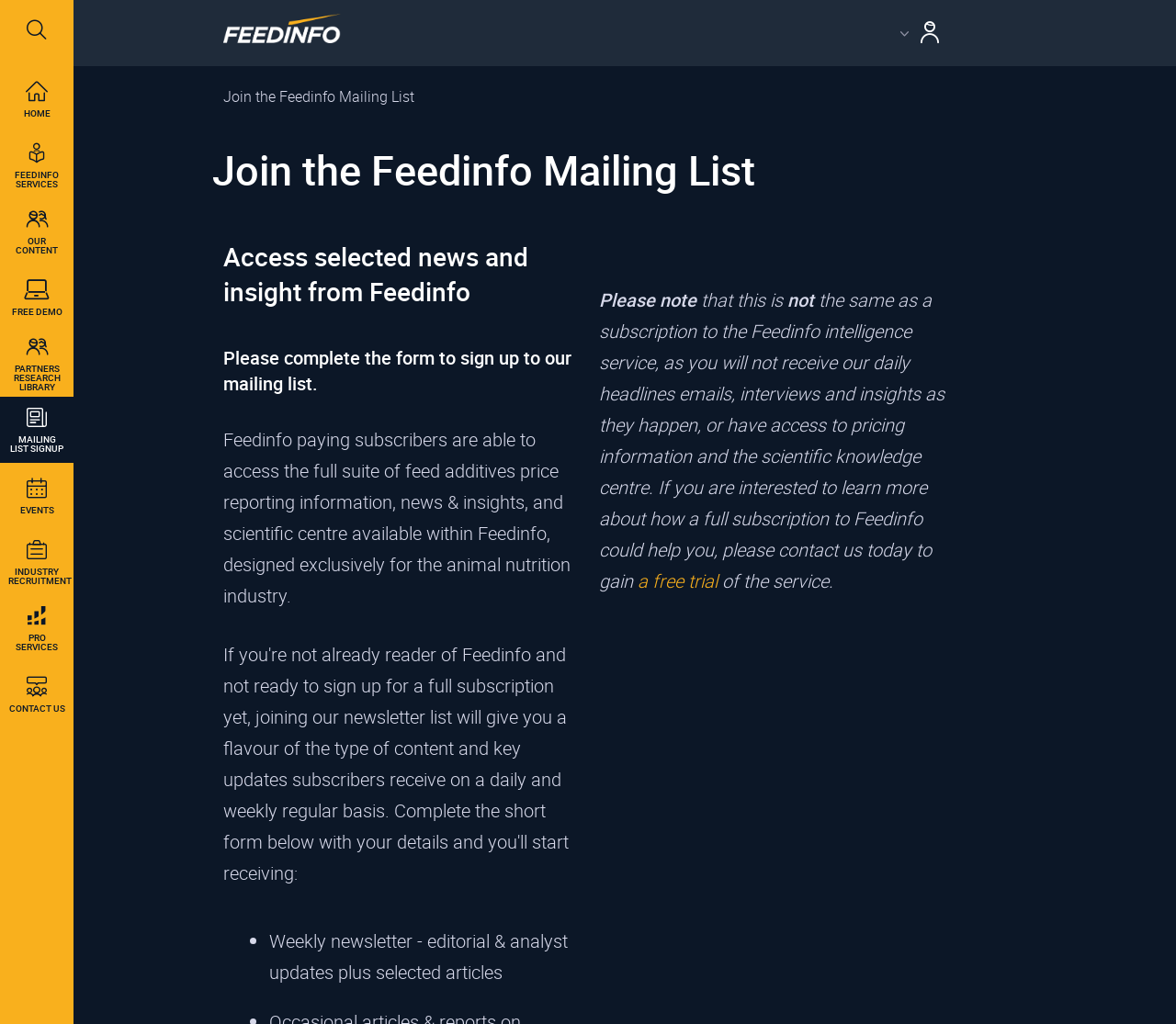Determine the bounding box coordinates for the area that needs to be clicked to fulfill this task: "Search this blog". The coordinates must be given as four float numbers between 0 and 1, i.e., [left, top, right, bottom].

None